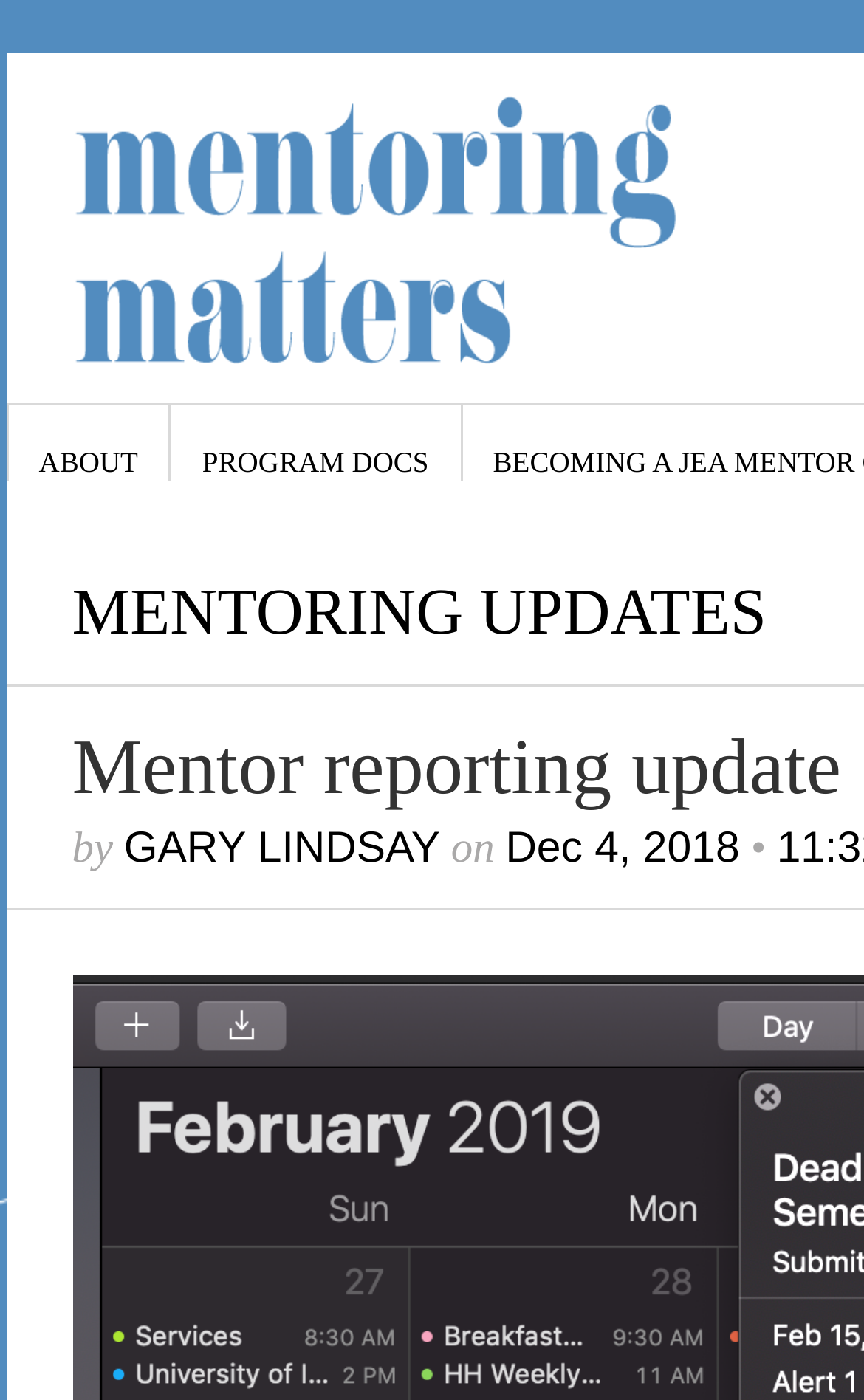What is the title of the first category? Examine the screenshot and reply using just one word or a brief phrase.

Best Teaching Practices